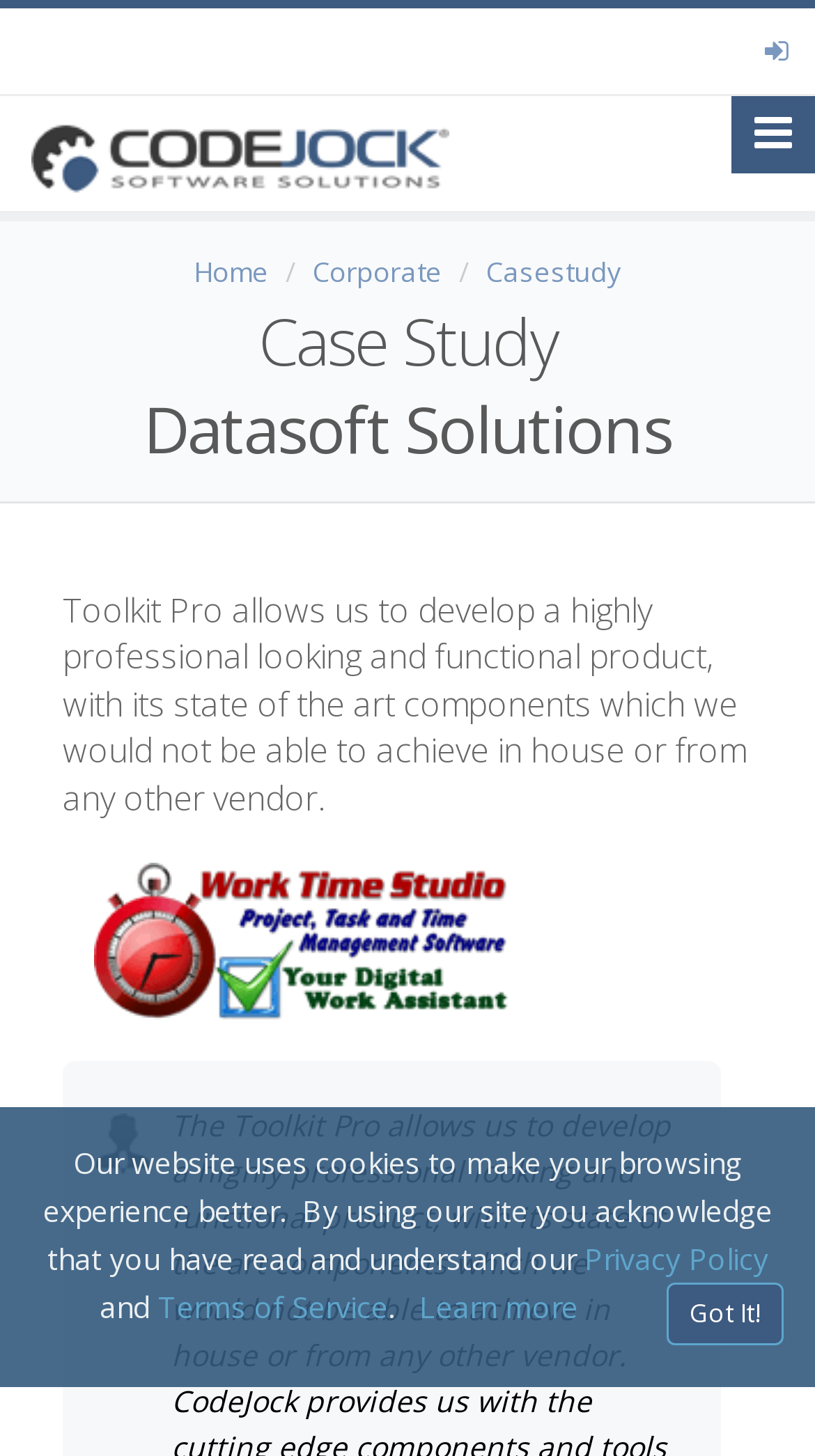Locate the bounding box coordinates of the element that should be clicked to execute the following instruction: "Click the Learn more link".

[0.514, 0.884, 0.709, 0.911]